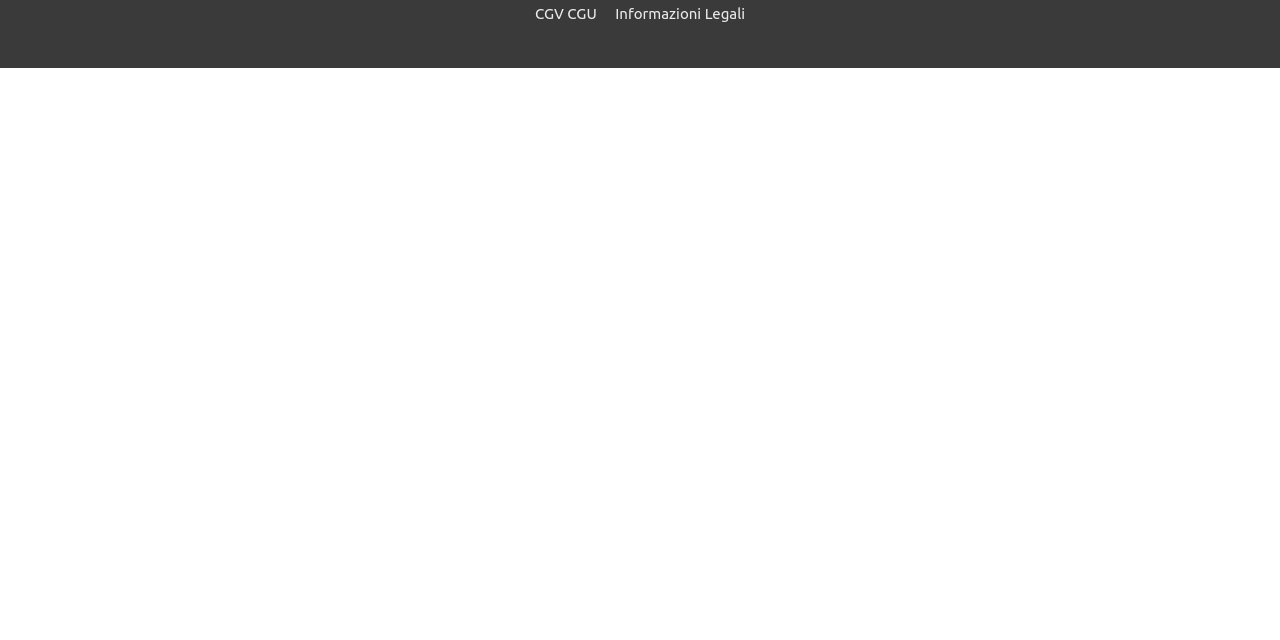Identify the bounding box of the HTML element described as: "CGV CGU".

[0.418, 0.008, 0.472, 0.035]